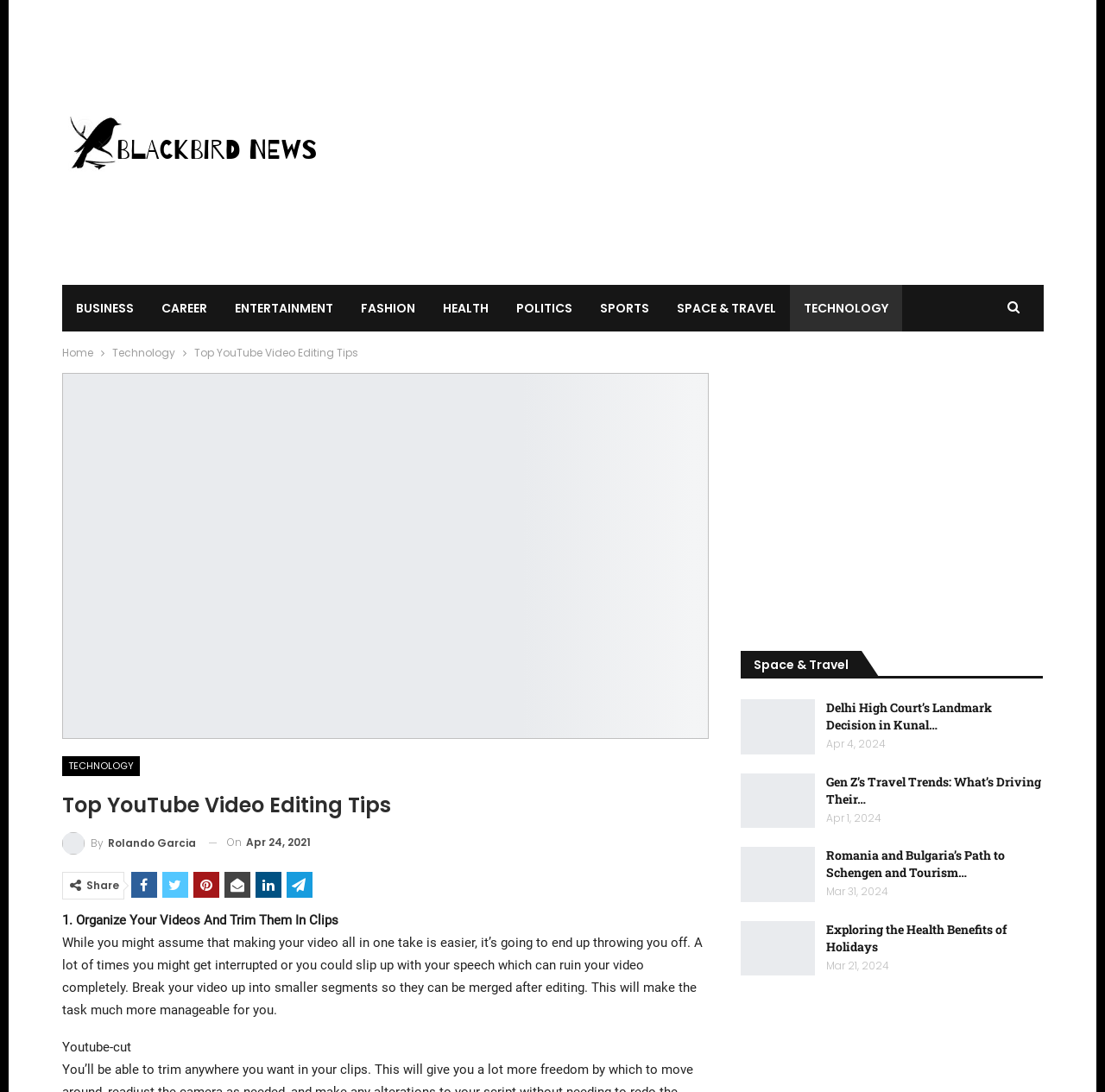Provide an in-depth caption for the webpage.

This webpage appears to be a blog or article page focused on "Top YouTube Video Editing Tips". At the top, there is a navigation bar with links to various categories such as "BUSINESS", "CAREER", "ENTERTAINMENT", and more. Below this, there is a breadcrumb navigation section showing the current page's location within the website.

The main content of the page is divided into two columns. The left column contains the article's title, "Top YouTube Video Editing Tips", and a brief introduction or summary of the article. The introduction explains that breaking up videos into smaller segments can make editing easier and more manageable.

Below the introduction, there are several social media sharing links and a timestamp indicating when the article was published. The main article content follows, which appears to be a list of video editing tips. The first tip is displayed, with a heading "1. Organize Your Videos And Trim Them In Clips" and a brief description of the tip.

The right column of the page contains several advertisements and related article links. There are two advertisements, one at the top and one at the bottom, and several links to other articles with titles such as "Delhi High Court’s Landmark Decision in Kunal…", "Gen Z’s Travel Trends: What’s Driving Their…", and more. Each article link has a timestamp indicating when it was published.

At the very top of the page, there is a logo and link to "Blackbird News", which appears to be the website's brand or publication name.